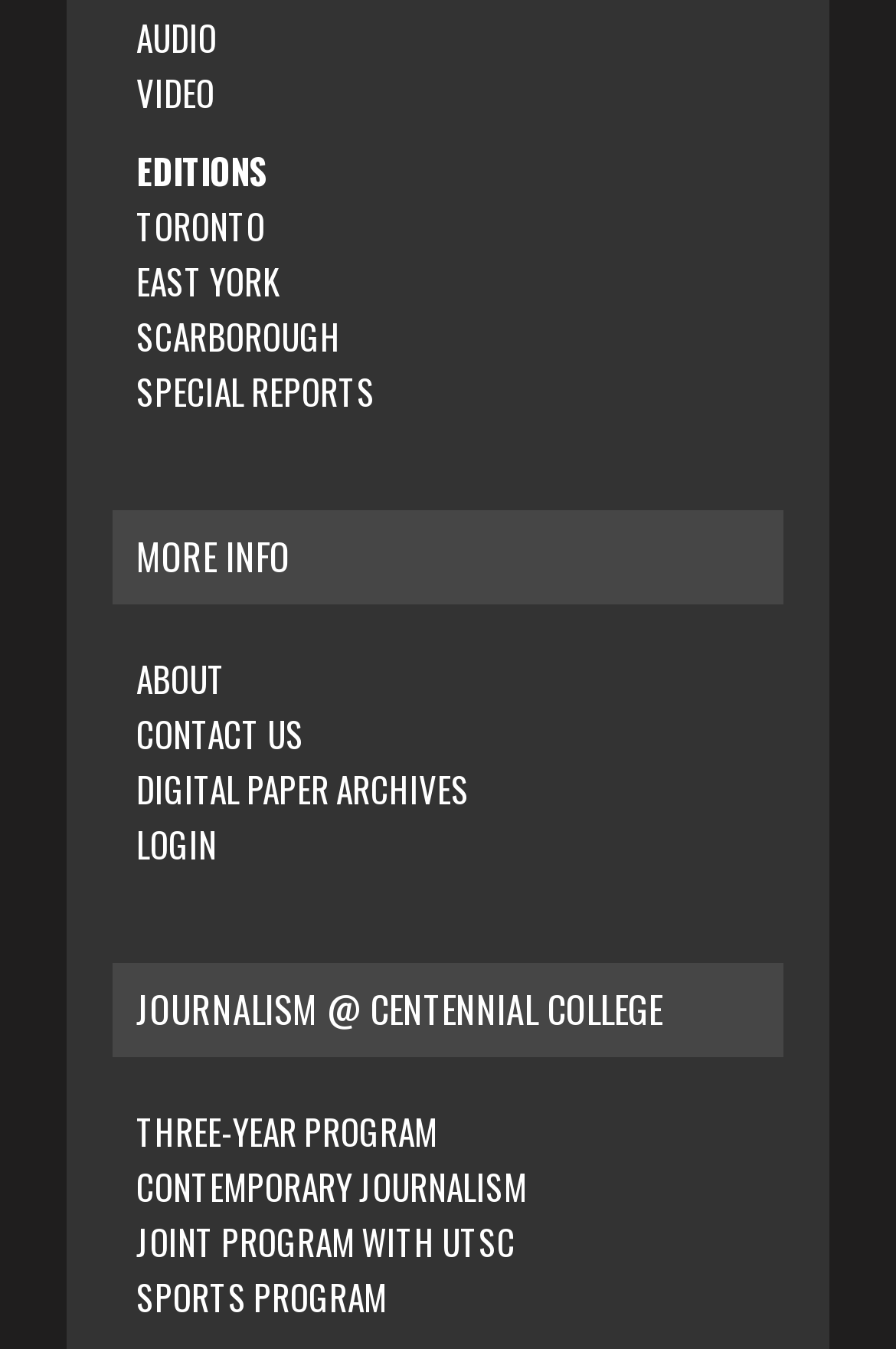How many headings are on the webpage?
Give a single word or phrase answer based on the content of the image.

2